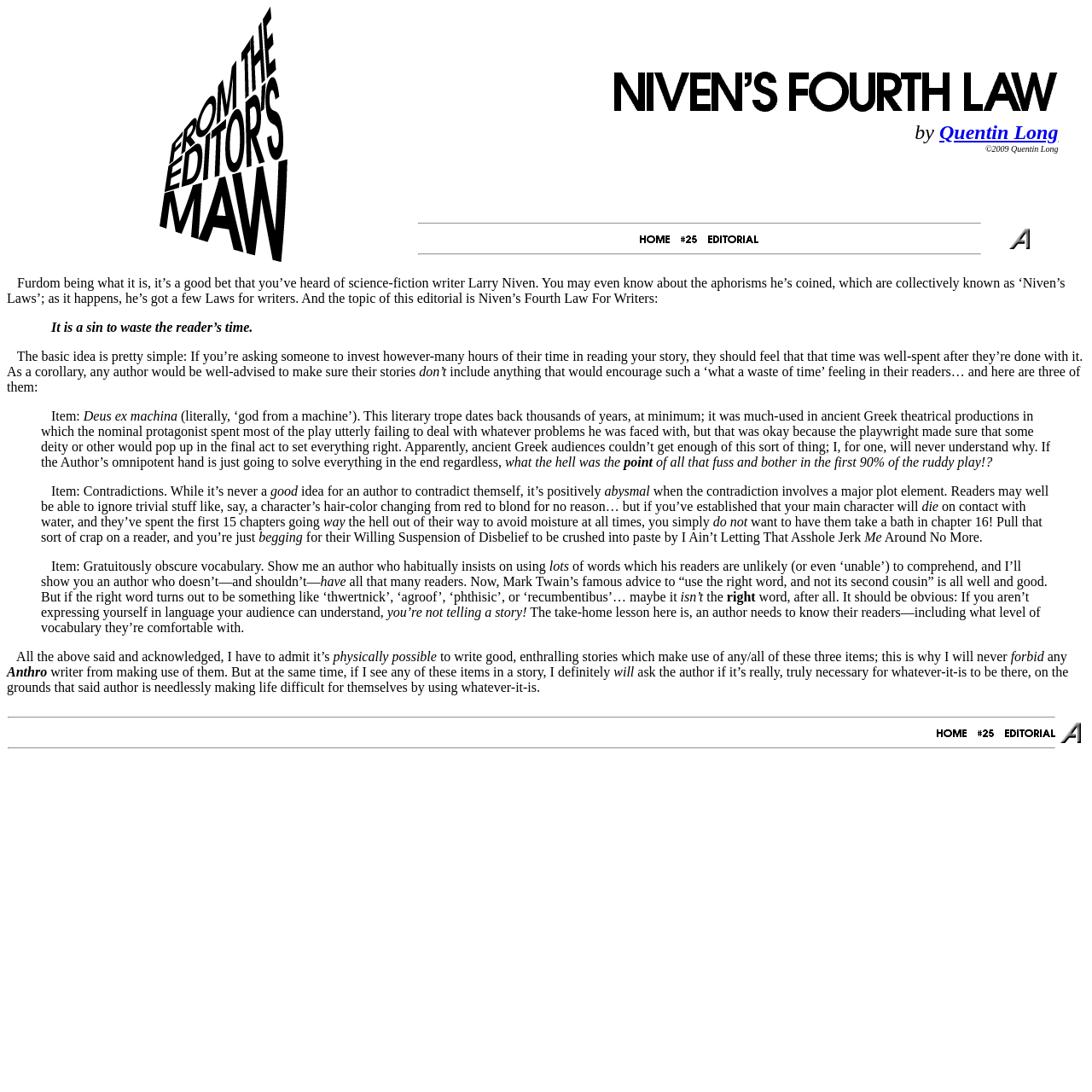Provide a single word or phrase answer to the question: 
What is the purpose of an author according to the article?

To tell a story